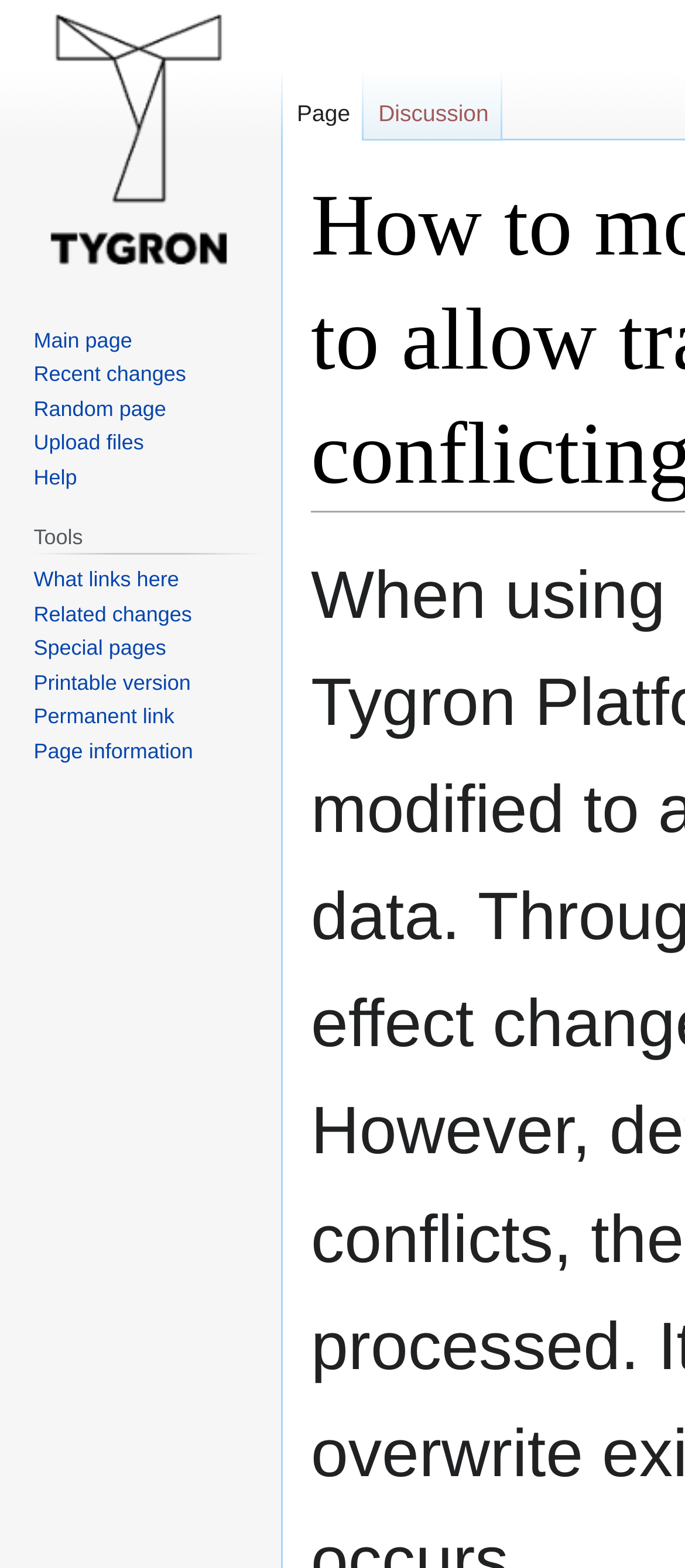Please identify the bounding box coordinates of the clickable area that will allow you to execute the instruction: "Get help".

[0.049, 0.296, 0.112, 0.312]